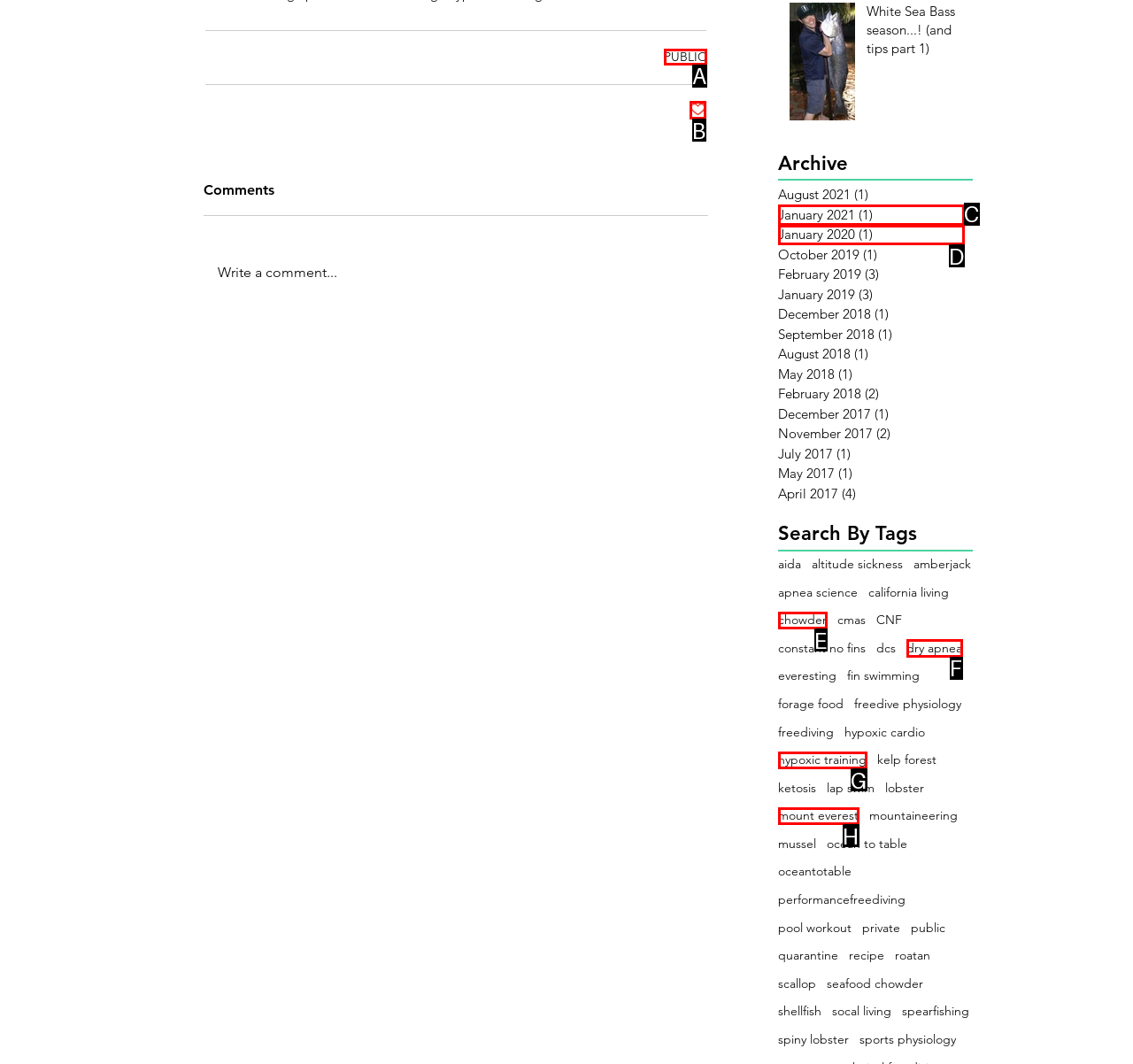Select the letter of the option that should be clicked to achieve the specified task: Click the 'Post not marked as liked' button. Respond with just the letter.

B